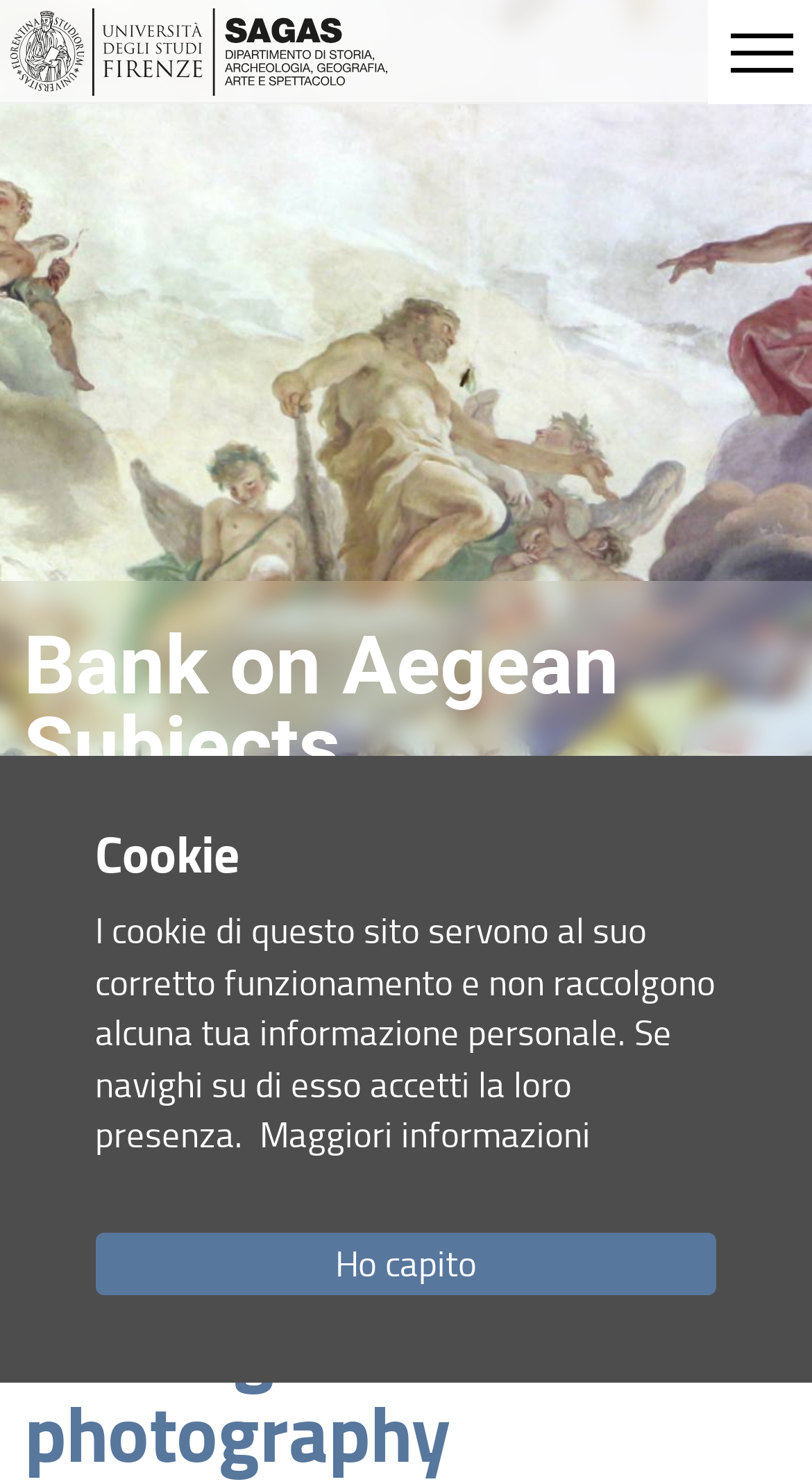Locate the bounding box coordinates of the clickable region necessary to complete the following instruction: "Go to Home DBAS". Provide the coordinates in the format of four float numbers between 0 and 1, i.e., [left, top, right, bottom].

[0.03, 0.621, 0.296, 0.66]